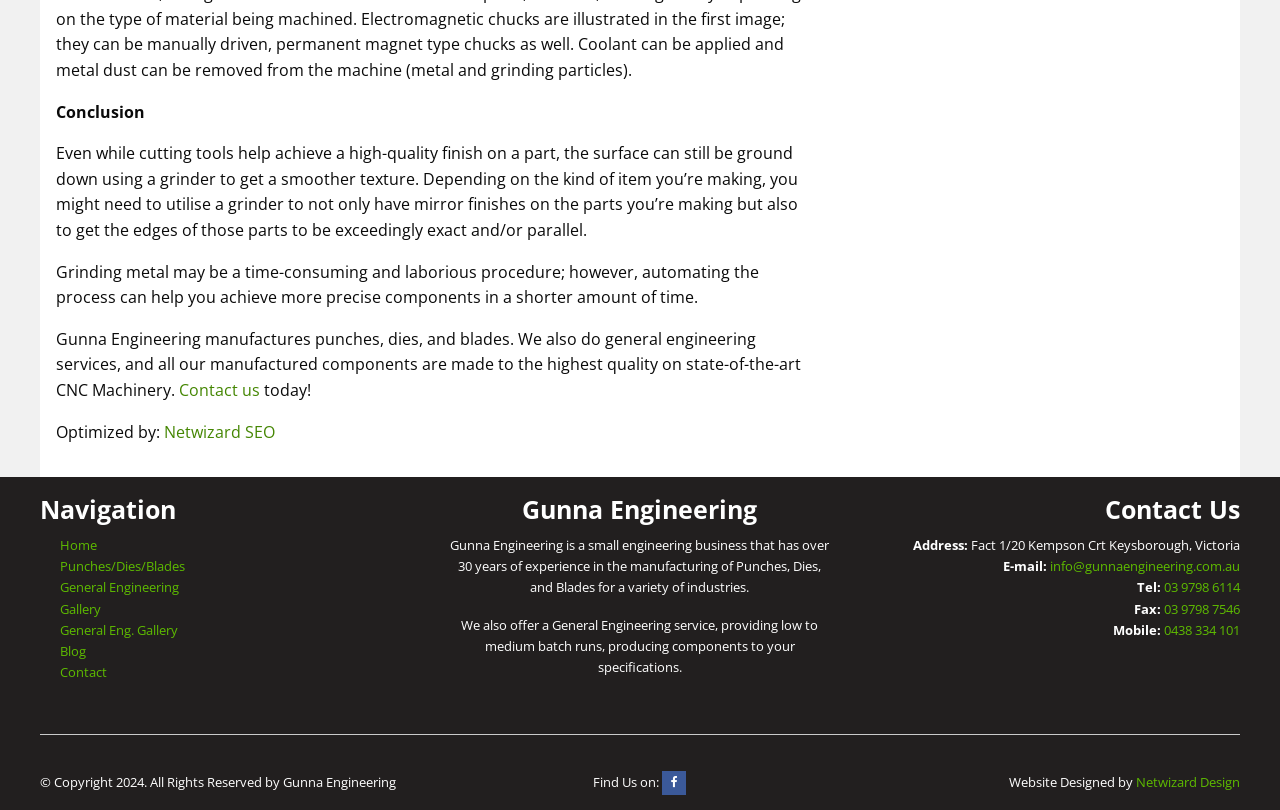Given the webpage screenshot and the description, determine the bounding box coordinates (top-left x, top-left y, bottom-right x, bottom-right y) that define the location of the UI element matching this description: Blog

[0.047, 0.792, 0.067, 0.815]